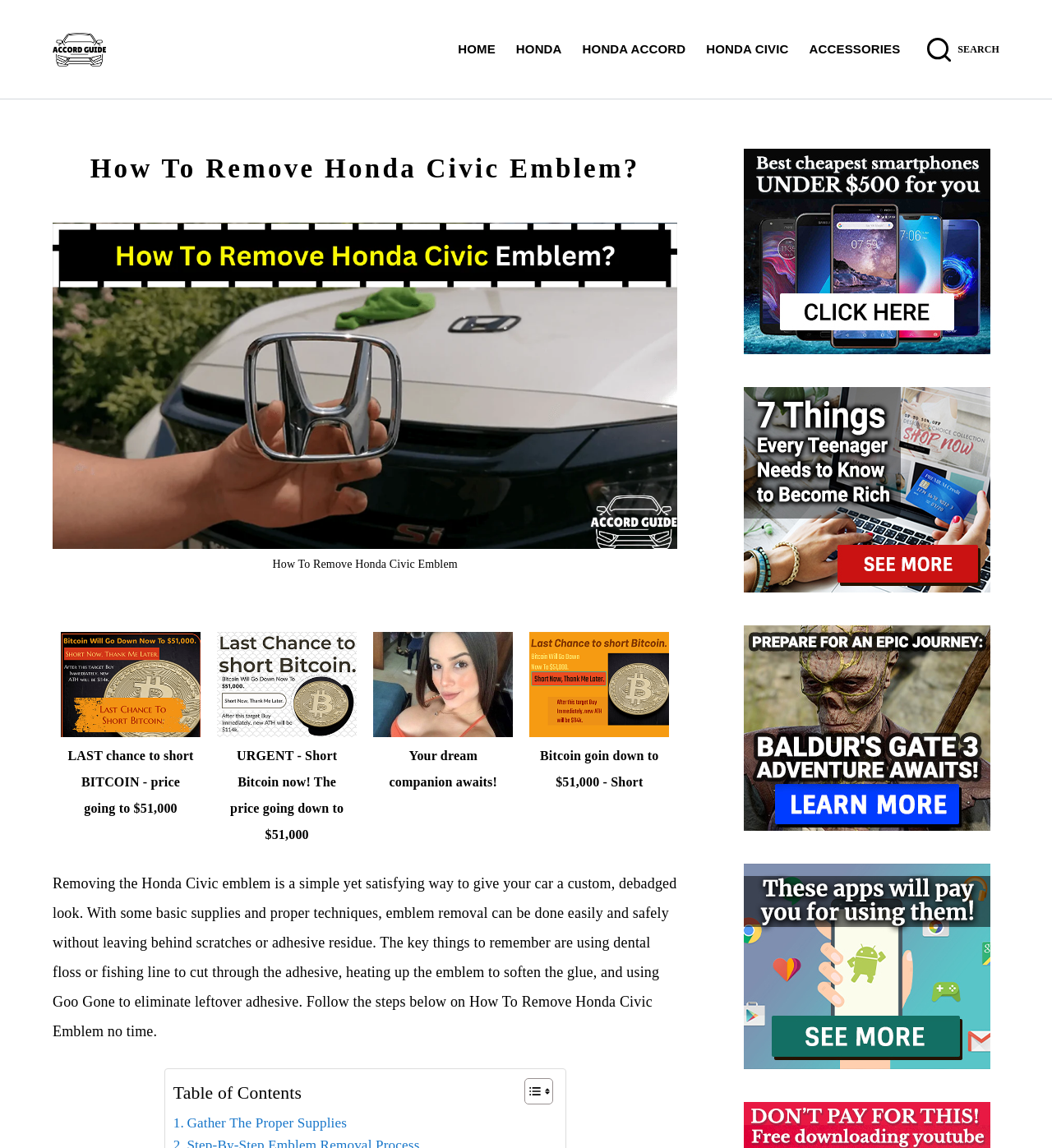Find the bounding box coordinates of the clickable element required to execute the following instruction: "Open search form". Provide the coordinates as four float numbers between 0 and 1, i.e., [left, top, right, bottom].

[0.881, 0.033, 0.95, 0.053]